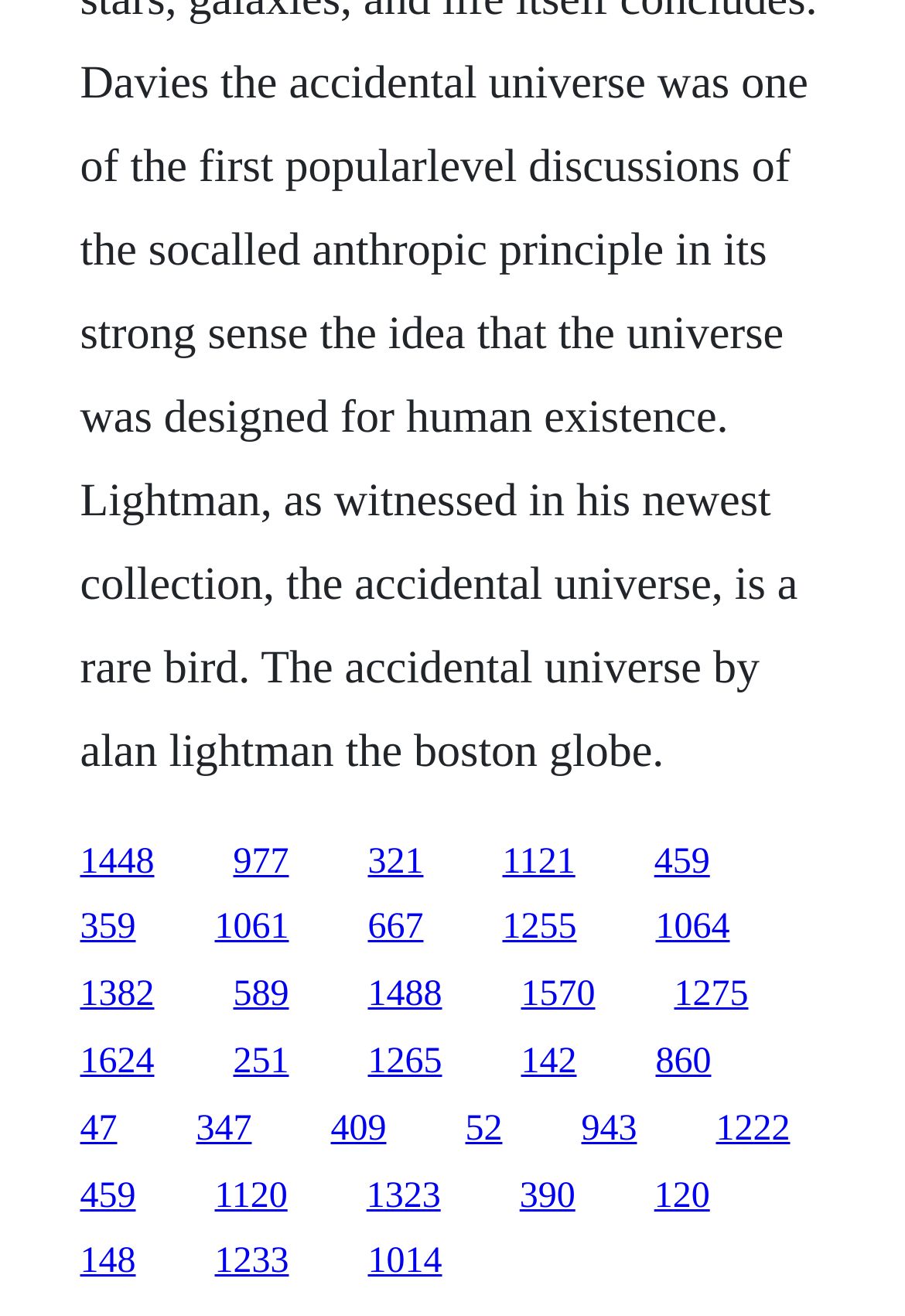Are there any links with similar horizontal positions?
Carefully examine the image and provide a detailed answer to the question.

I compared the x1 and x2 coordinates of all link elements and found that some links have similar horizontal positions, indicating that they are aligned horizontally.